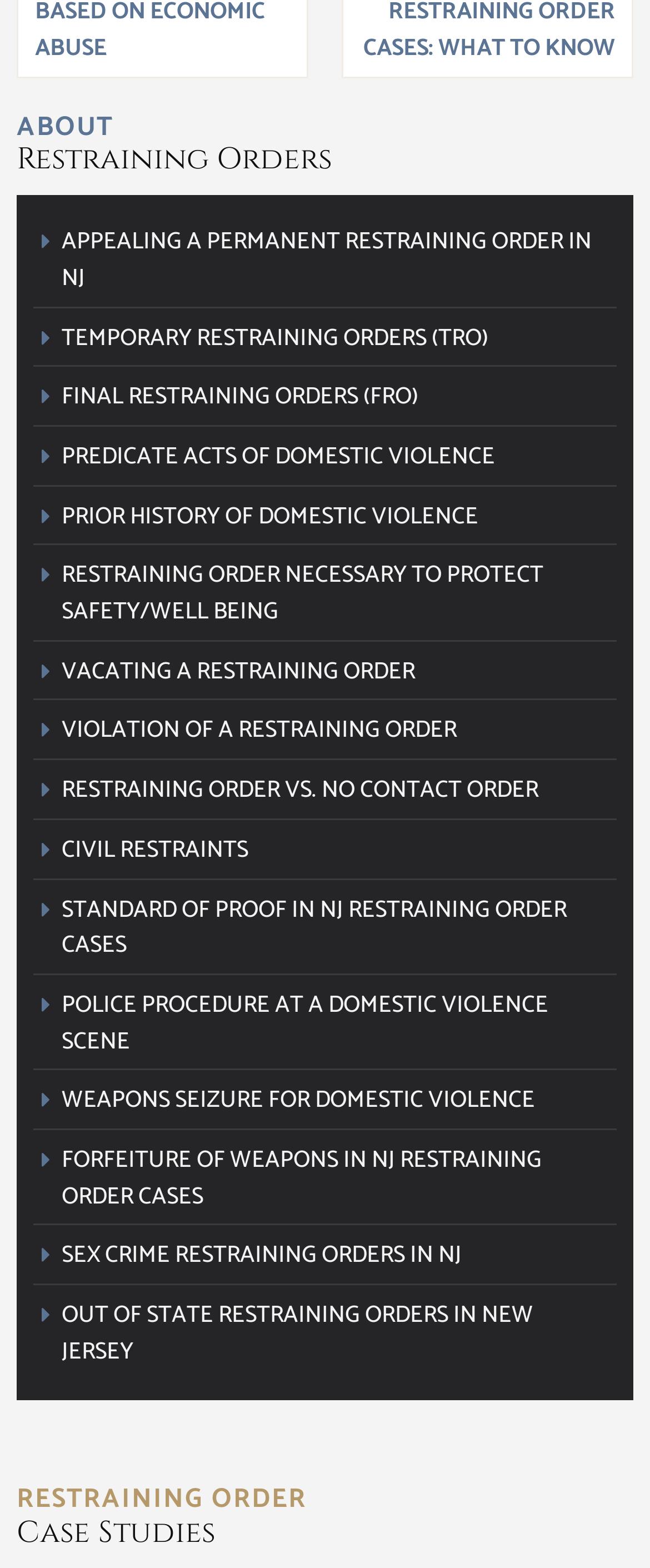Are there any case studies related to restraining orders on the webpage?
Based on the screenshot, answer the question with a single word or phrase.

Yes